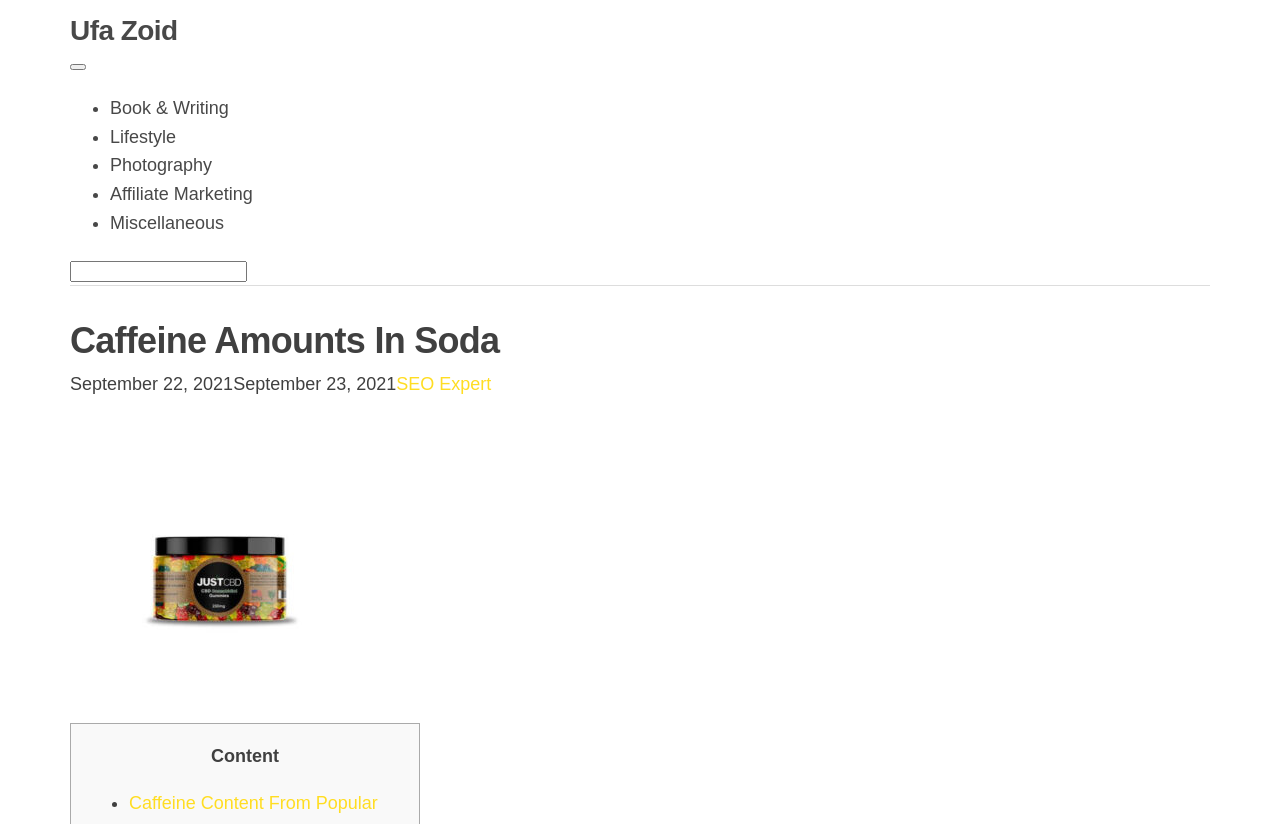Please specify the bounding box coordinates of the area that should be clicked to accomplish the following instruction: "Click on Book & Writing". The coordinates should consist of four float numbers between 0 and 1, i.e., [left, top, right, bottom].

[0.086, 0.119, 0.179, 0.143]